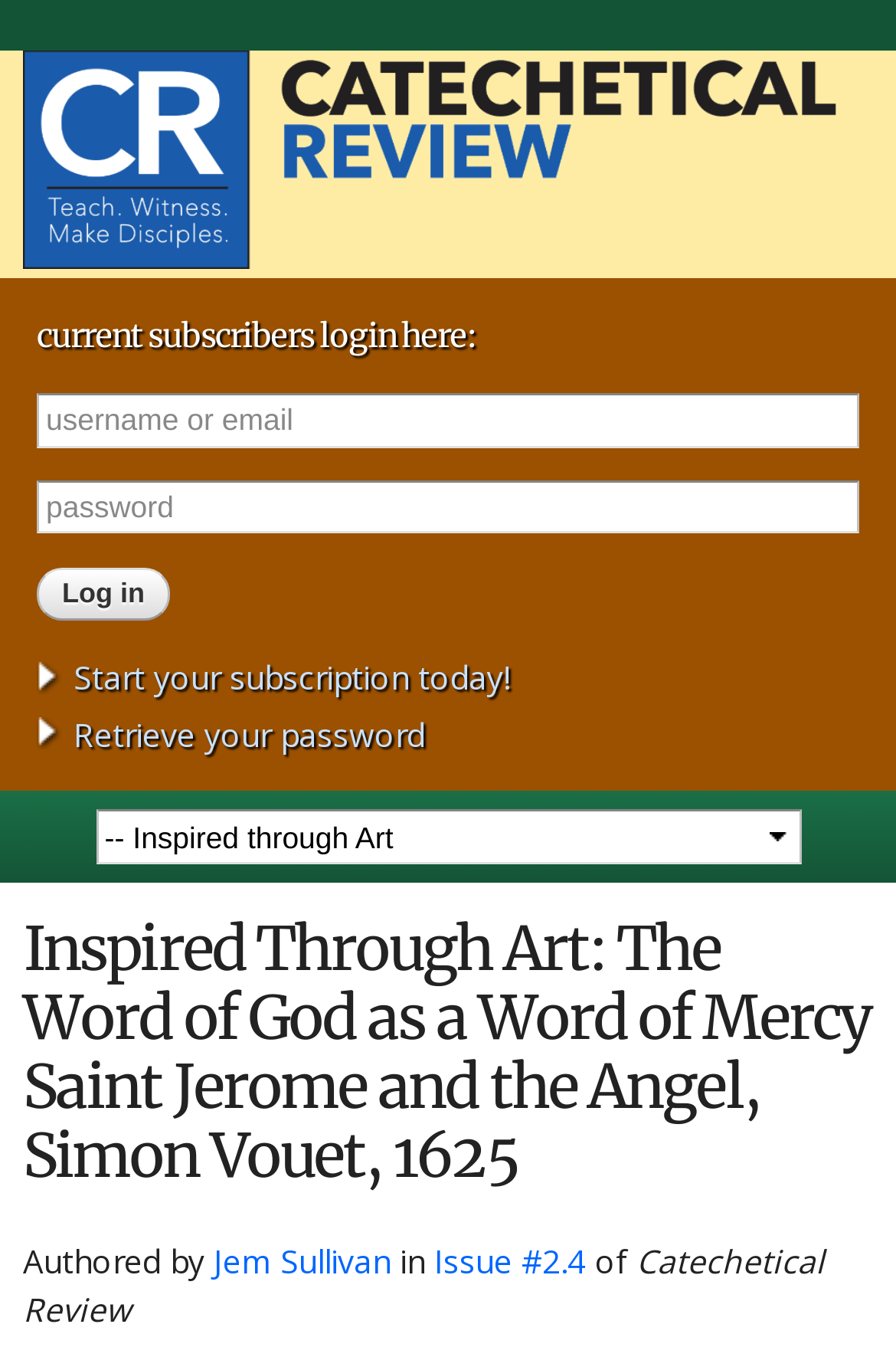Describe all the key features and sections of the webpage thoroughly.

The webpage is about an article titled "Inspired Through Art: The Word of God as a Word of Mercy Saint Jerome and the Angel, Simon Vouet, 1625" from the Catechetical Review. At the top left, there is a link to skip to the main content. Next to it, there is a logo of the Catechetical Review, which is an image with a link to the review's main page.

Below the logo, there is a section for current subscribers to log in, with a heading, two text boxes for username or email and password, a log-in button, and two links to start a subscription or retrieve a password.

On the right side of the login section, there is a combobox. Below the login section, there is a large heading that displays the title of the article. Under the title, there is information about the author, including a link to the author's name, Jem Sullivan, and a link to the issue number, Issue #2.4, of the Catechetical Review.

At the very bottom of the page, there is a footer section with a link to the Catechetical Review. Overall, the webpage has a simple and organized layout, with clear headings and concise text.